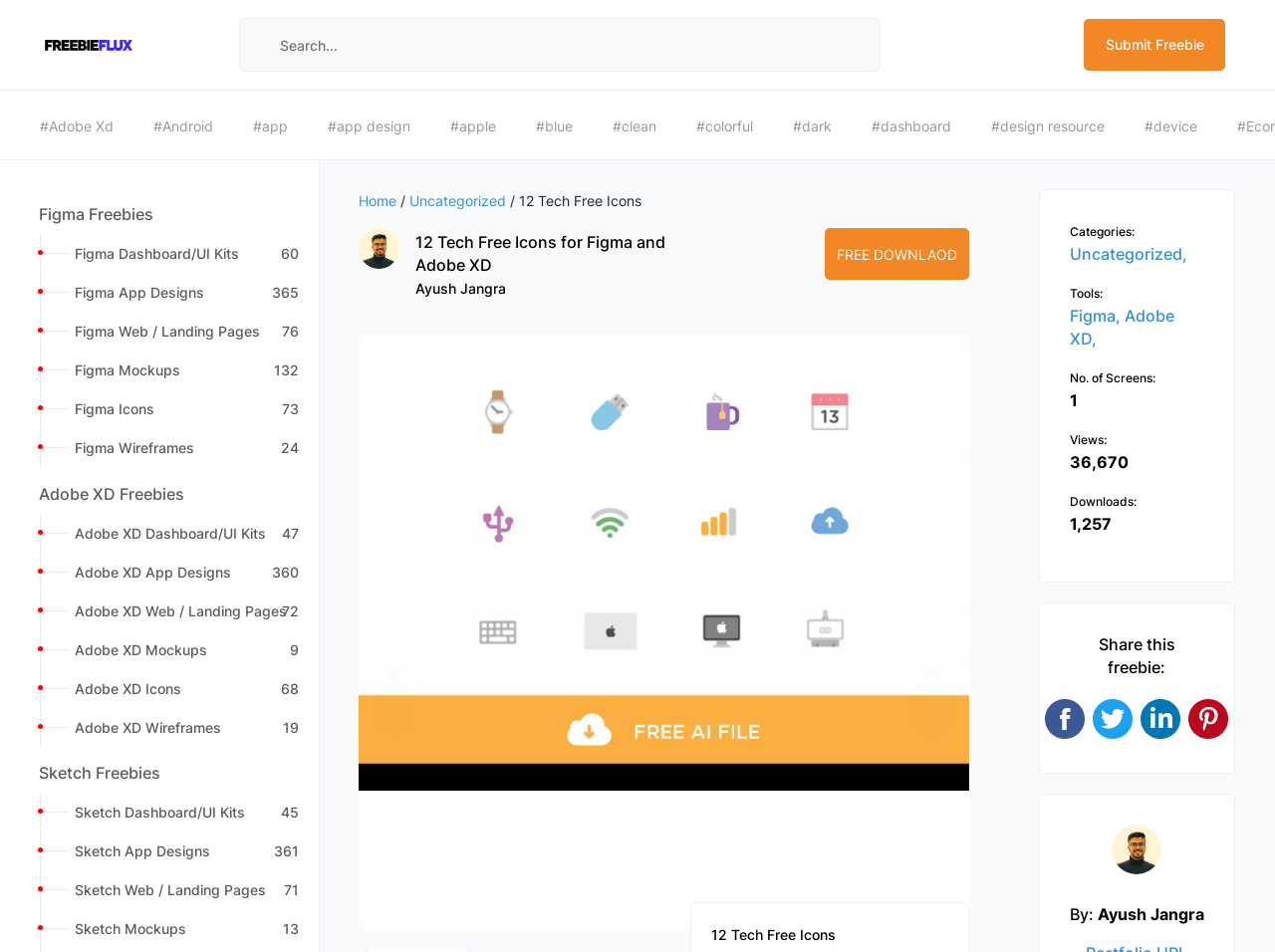Locate the bounding box of the UI element with the following description: "Figma Icons 73".

[0.0, 0.409, 0.25, 0.45]